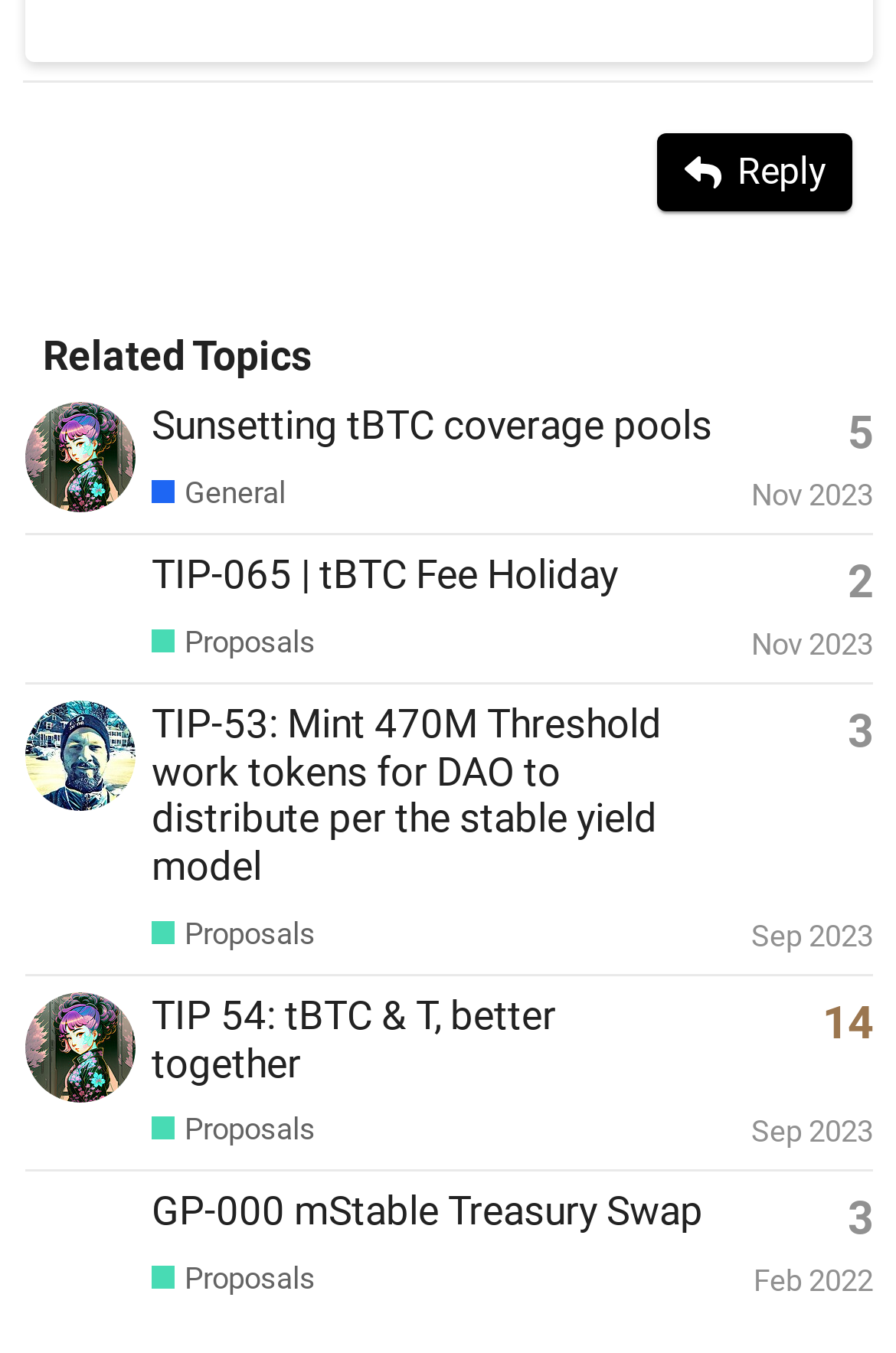When was the last reply of the fourth topic?
Please provide a detailed and thorough answer to the question.

I looked at the fourth gridcell element and found a generic element with the text 'Created: Jul 17, 2023 1:30 pm Latest: Sep 11, 2023 6:03 pm'. This generic element is inside the fourth gridcell element, so it represents the creation and last reply dates of the fourth topic. The last reply date is Sep 11, 2023 6:03 pm.